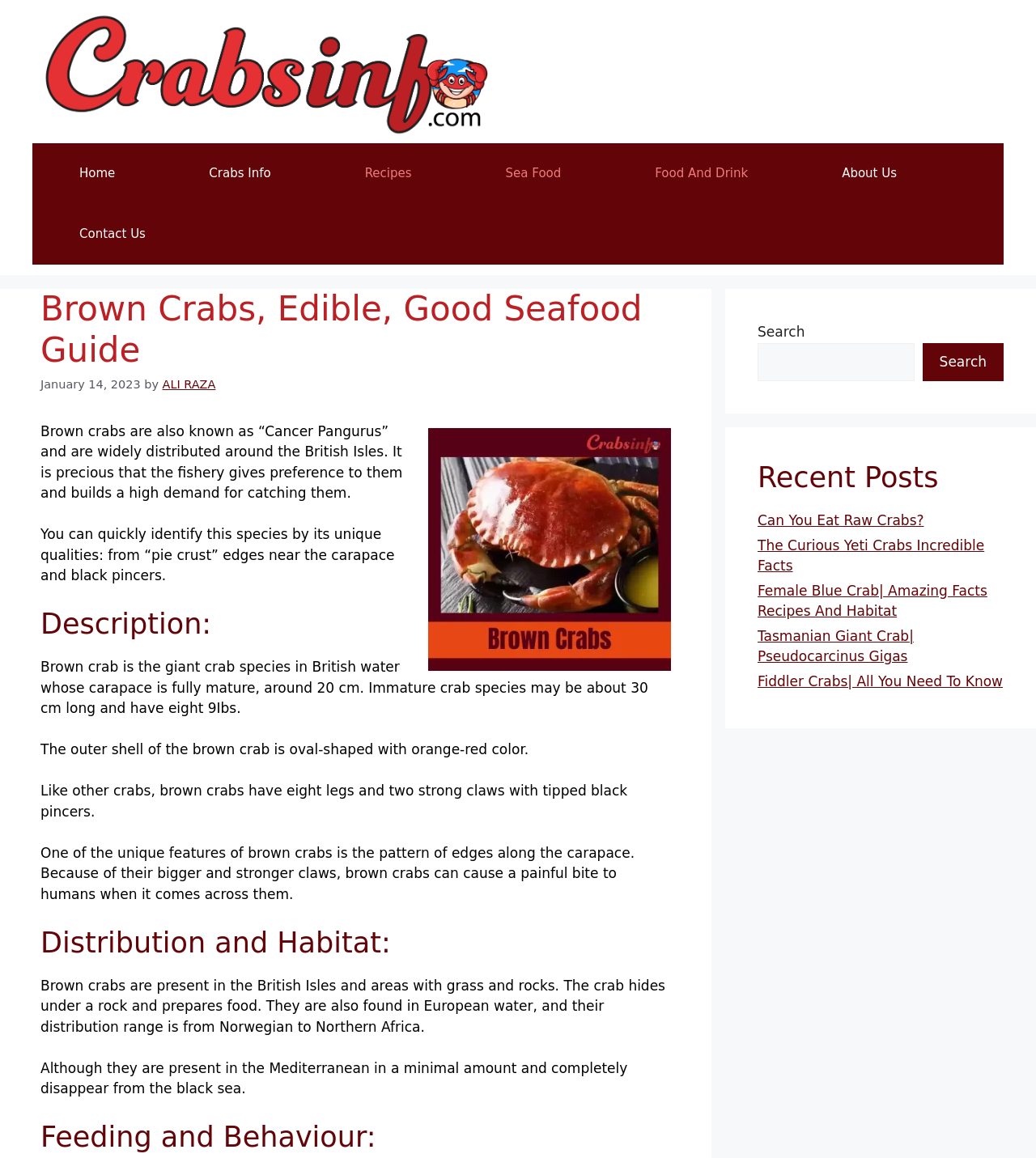What is unique about the edges of a Brown Crab's carapace?
Provide a detailed answer to the question using information from the image.

The webpage describes the unique features of Brown Crabs, including the pattern of edges along the carapace, which are referred to as 'pie crust' edges, as mentioned in the first paragraph.